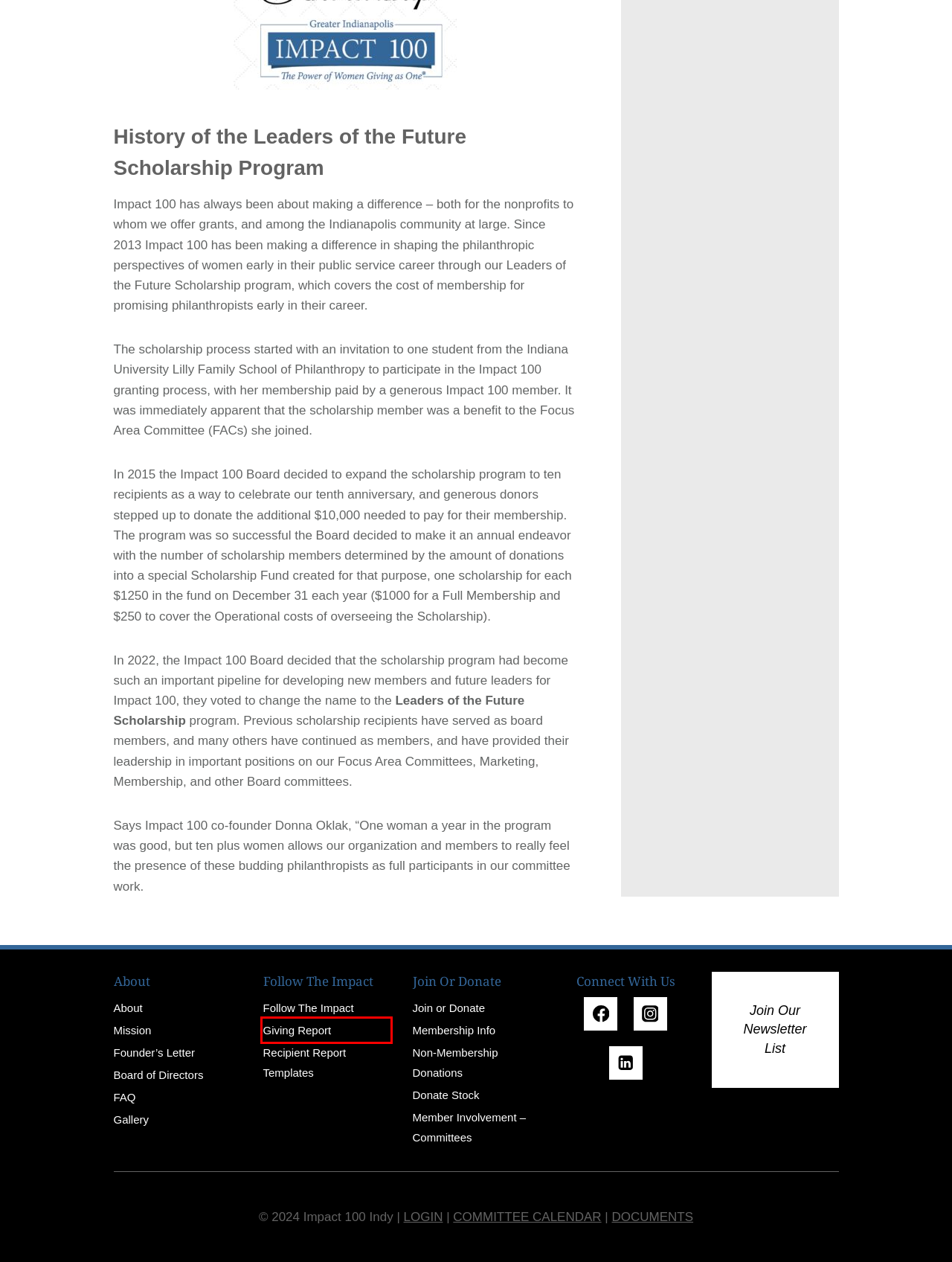Observe the provided screenshot of a webpage that has a red rectangle bounding box. Determine the webpage description that best matches the new webpage after clicking the element inside the red bounding box. Here are the candidates:
A. Mission – Impact 100 Indy
B. Giving Report – Impact 100 Indy
C. FAQ – Impact 100 Indy
D. Follow The Impact – Impact 100 Indy
E. Founder’s Letter – Impact 100 Indy
F. Member Involvement – Committees – Impact 100 Indy
G. Gallery – Impact 100 Indy
H. Impact 100 Greater Indianapolis

B